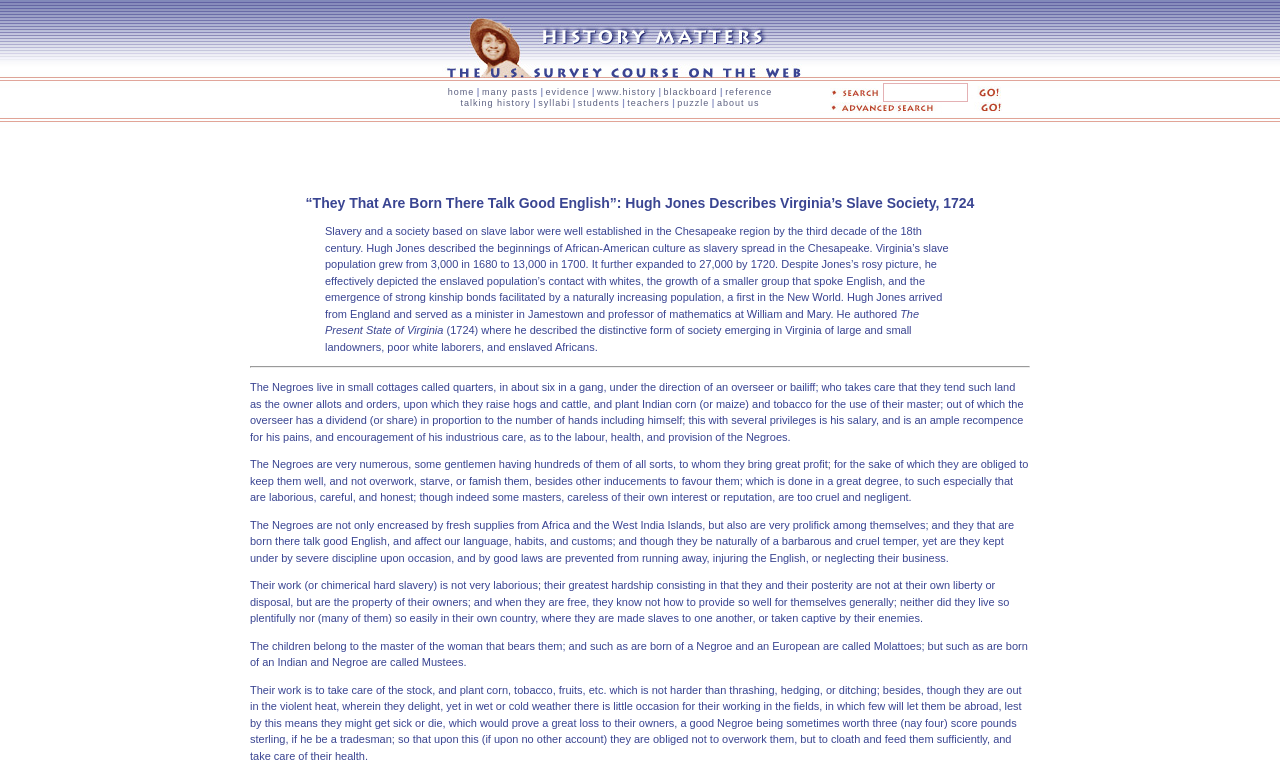Please identify the bounding box coordinates for the region that you need to click to follow this instruction: "Click on 'Prev'".

None